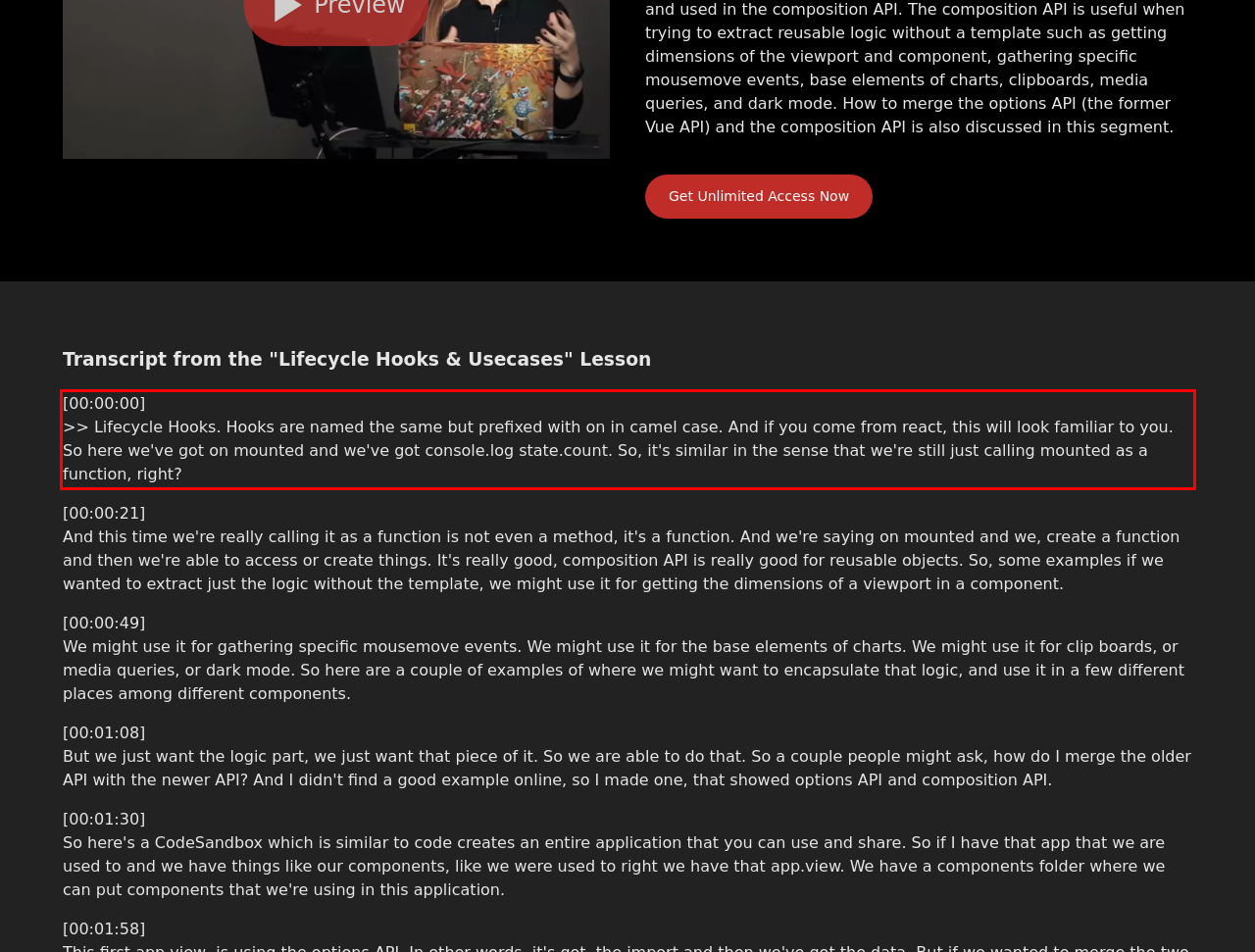From the screenshot of the webpage, locate the red bounding box and extract the text contained within that area.

[00:00:00] >> Lifecycle Hooks. Hooks are named the same but prefixed with on in camel case. And if you come from react, this will look familiar to you. So here we've got on mounted and we've got console.log state.count. So, it's similar in the sense that we're still just calling mounted as a function, right?